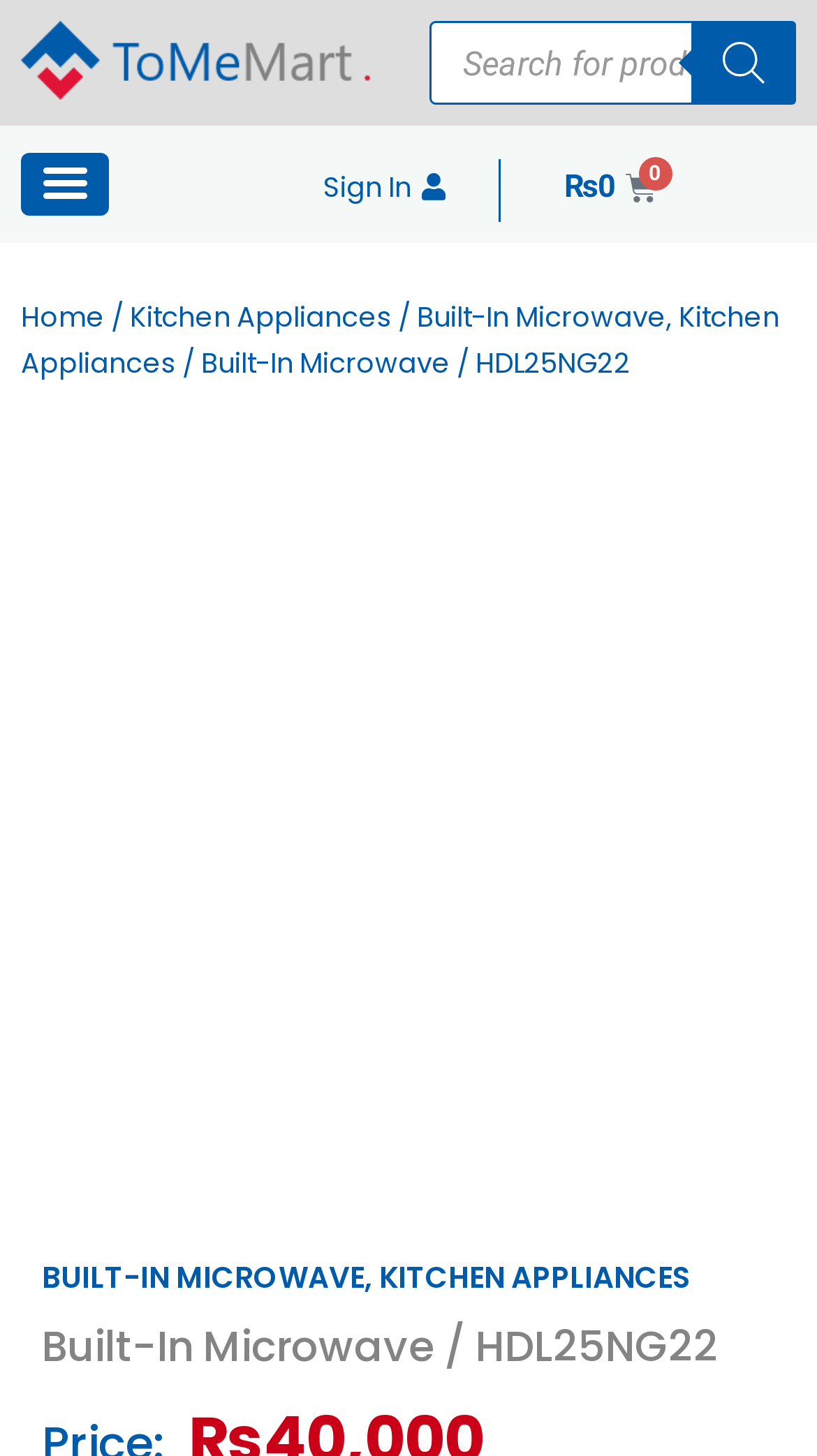Respond to the following question with a brief word or phrase:
What is the product name?

Built-In Microwave HDL25NG22